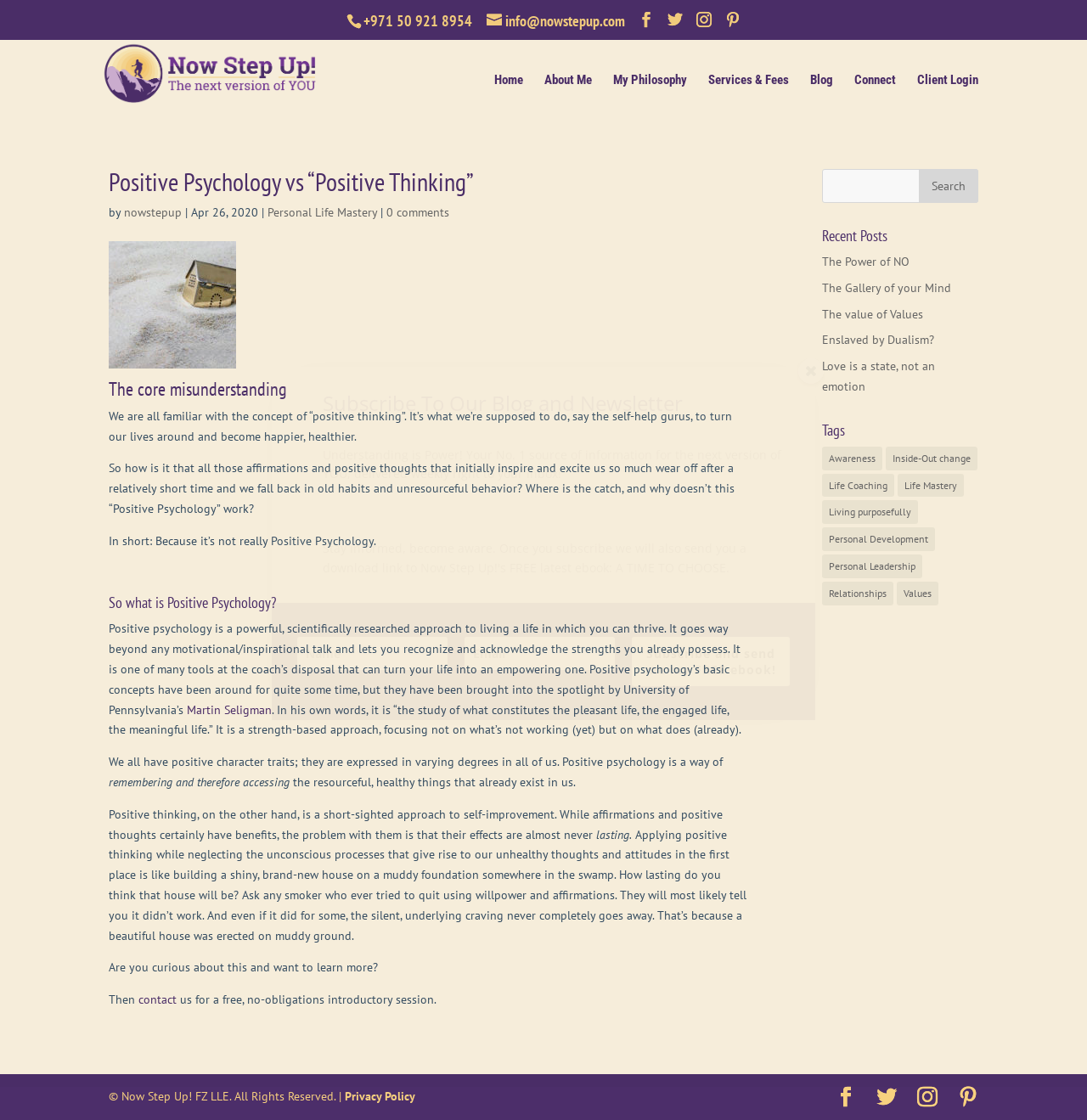How many social media links are at the top of the page? Based on the screenshot, please respond with a single word or phrase.

5